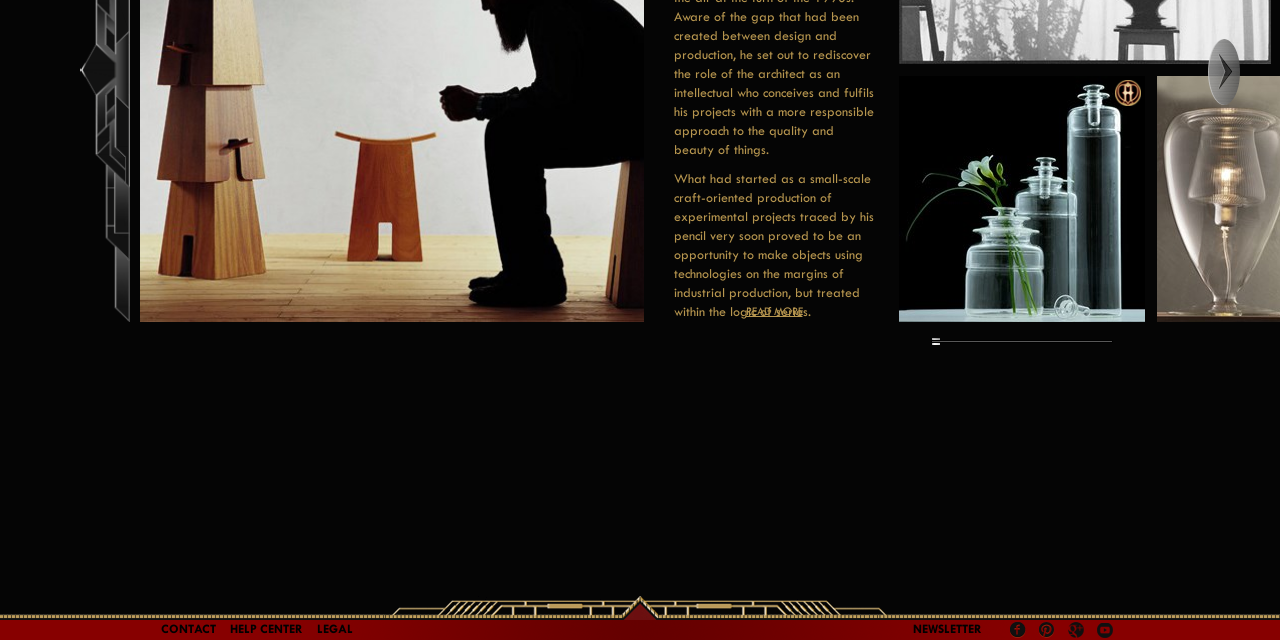Find the bounding box coordinates for the HTML element specified by: "alt="Vaso Kado"".

[0.702, 0.119, 0.895, 0.509]